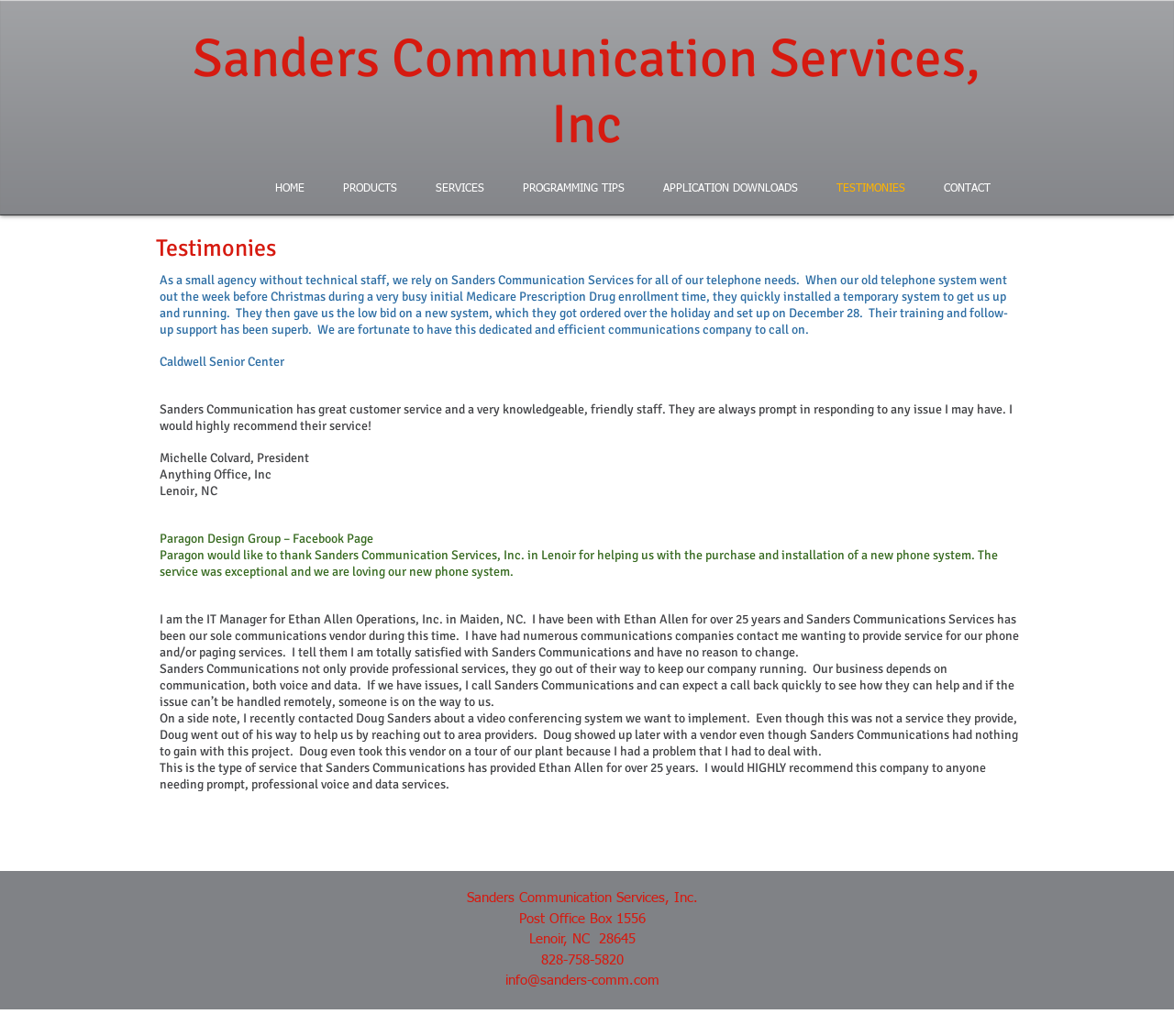What is the location of Sanders Communication Services, Inc.?
From the screenshot, provide a brief answer in one word or phrase.

Lenoir, NC